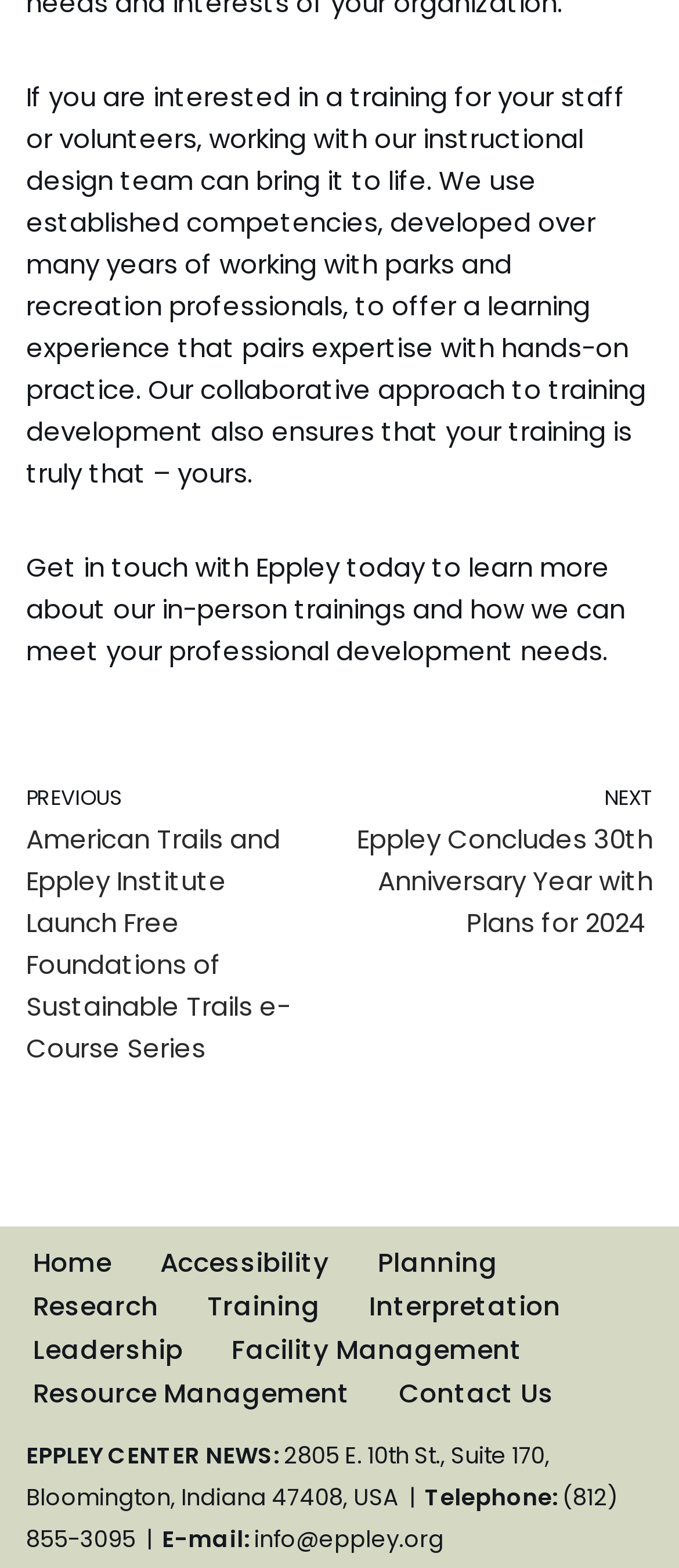Pinpoint the bounding box coordinates of the clickable area necessary to execute the following instruction: "Learn about Eppley's training services". The coordinates should be given as four float numbers between 0 and 1, namely [left, top, right, bottom].

[0.305, 0.819, 0.472, 0.847]